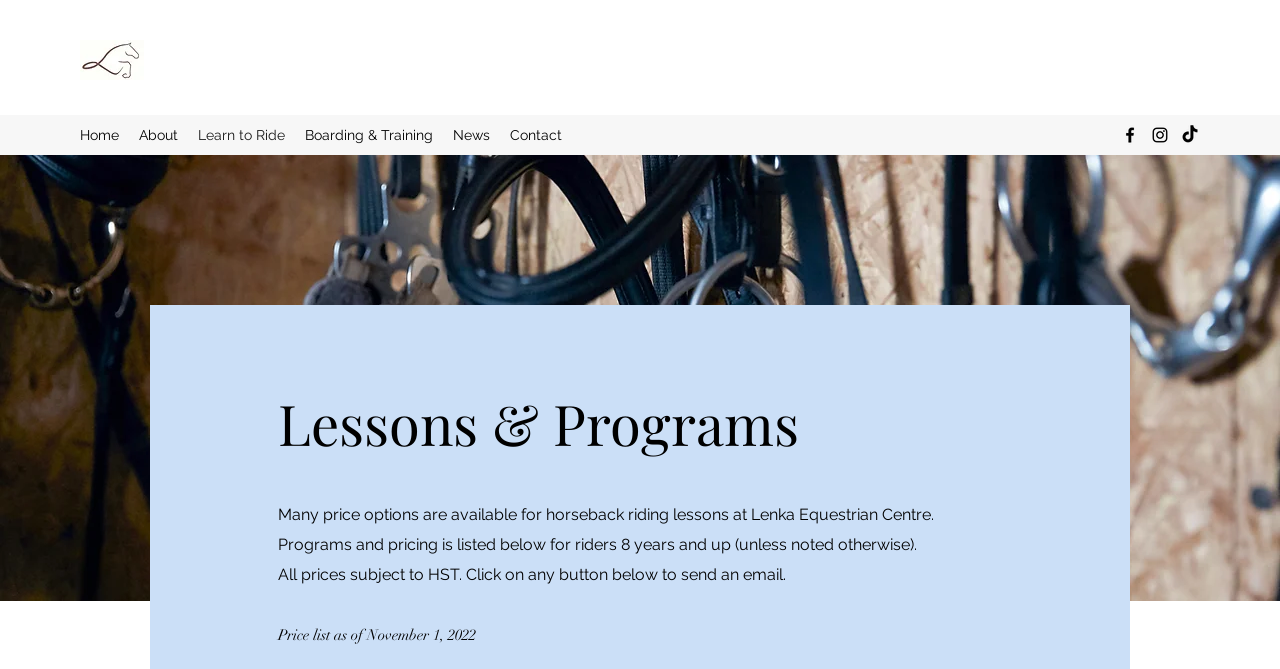Locate the bounding box coordinates of the clickable area to execute the instruction: "View the Learn to Ride page". Provide the coordinates as four float numbers between 0 and 1, represented as [left, top, right, bottom].

[0.147, 0.179, 0.23, 0.224]